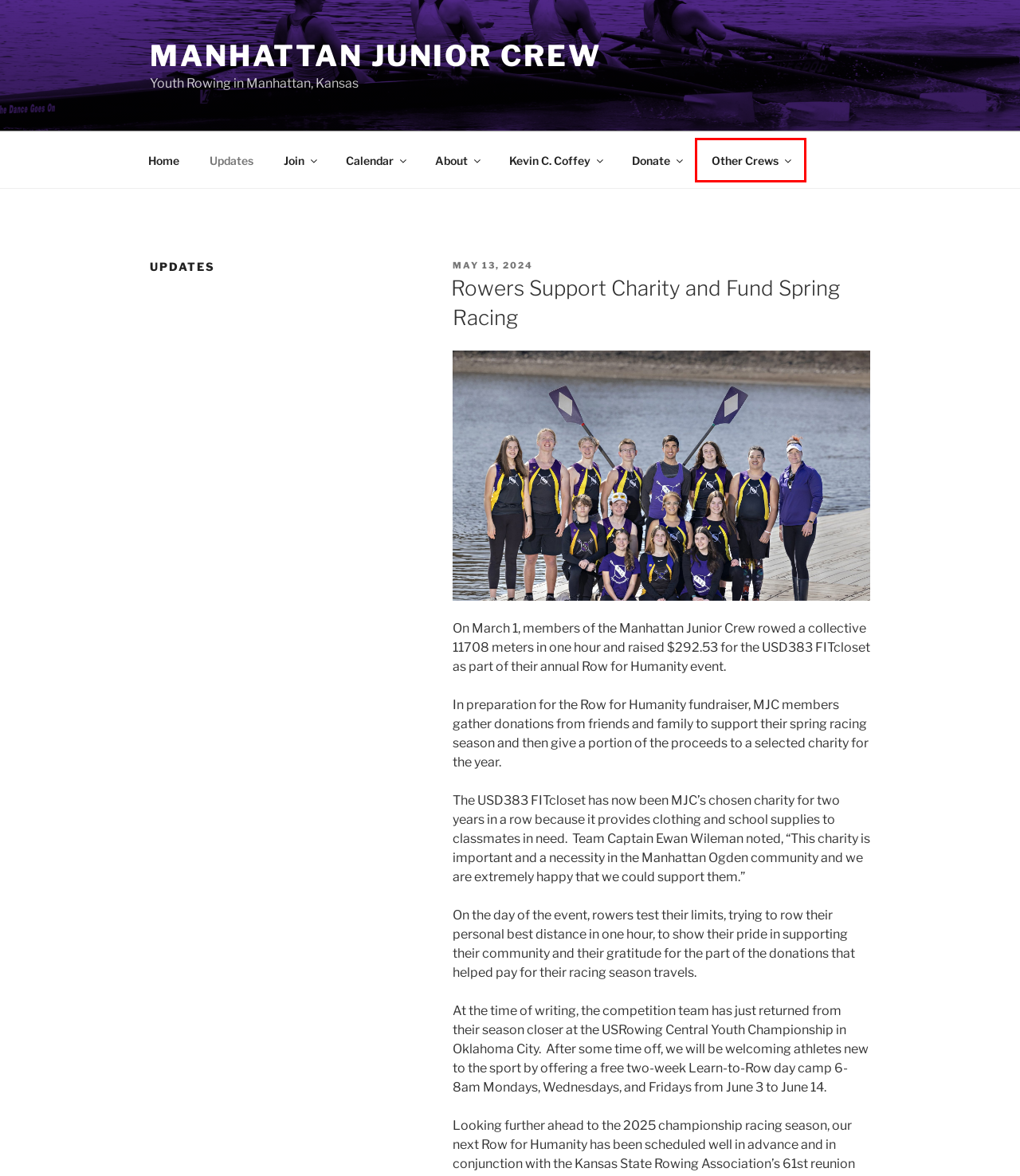You are provided with a screenshot of a webpage that has a red bounding box highlighting a UI element. Choose the most accurate webpage description that matches the new webpage after clicking the highlighted element. Here are your choices:
A. Manhattan Kansas Rowing
B. Blog Tool, Publishing Platform, and CMS – WordPress.org
C. Manhattan Junior Crew – Youth Rowing in Manhattan, Kansas
D. About – Manhattan Junior Crew
E. Kevin C. Coffey – Manhattan Junior Crew
F. Rowers Support Charity and Fund Spring Racing – Manhattan Junior Crew
G. Calendar – Manhattan Junior Crew
H. Boathouse Wishlist – Manhattan Community Rowing

A